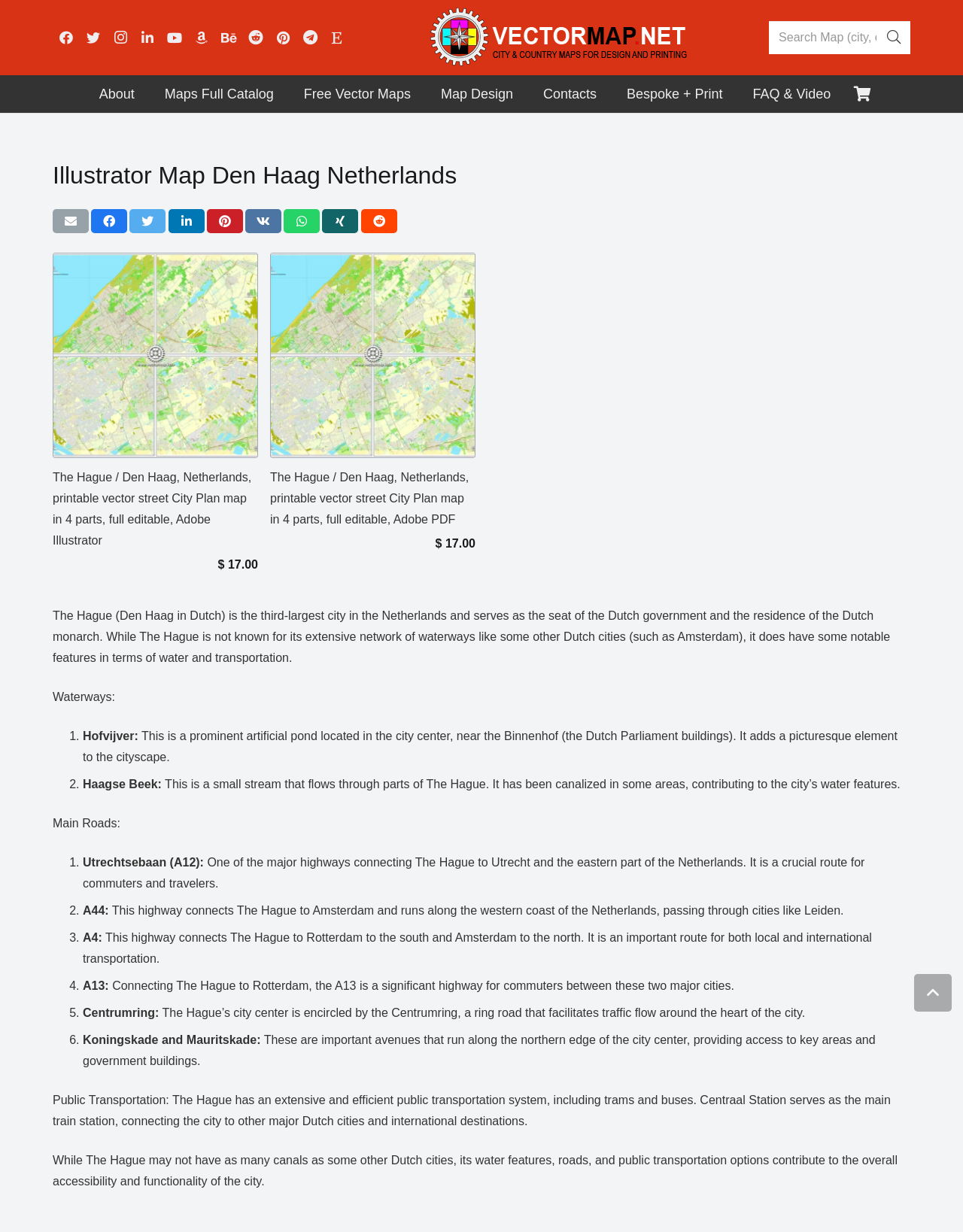Locate the bounding box coordinates of the element that should be clicked to execute the following instruction: "Go to the About page".

[0.087, 0.061, 0.155, 0.092]